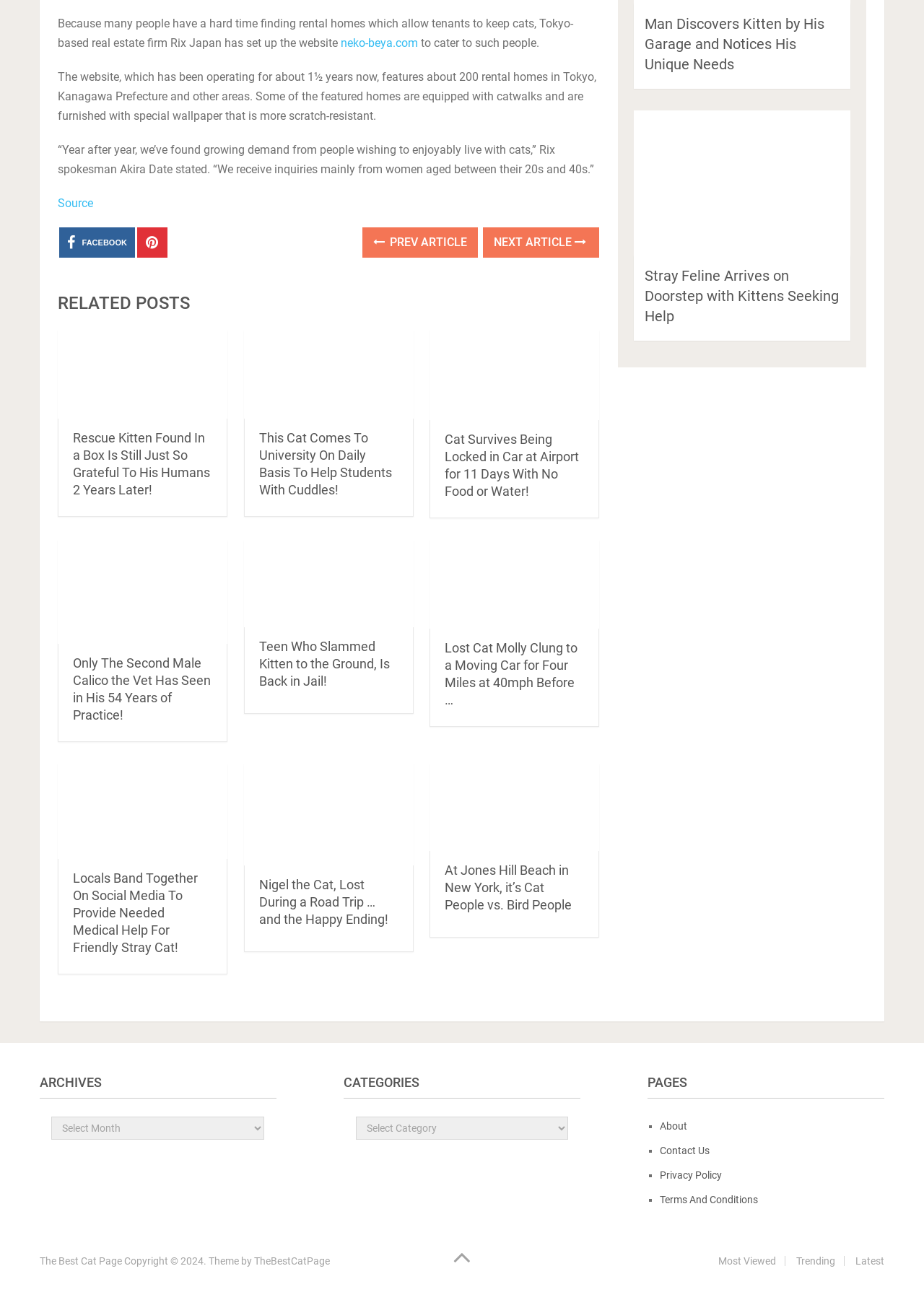Provide your answer in a single word or phrase: 
What is the name of the website that caters to people who want to rent homes with their cats?

neko-beya.com